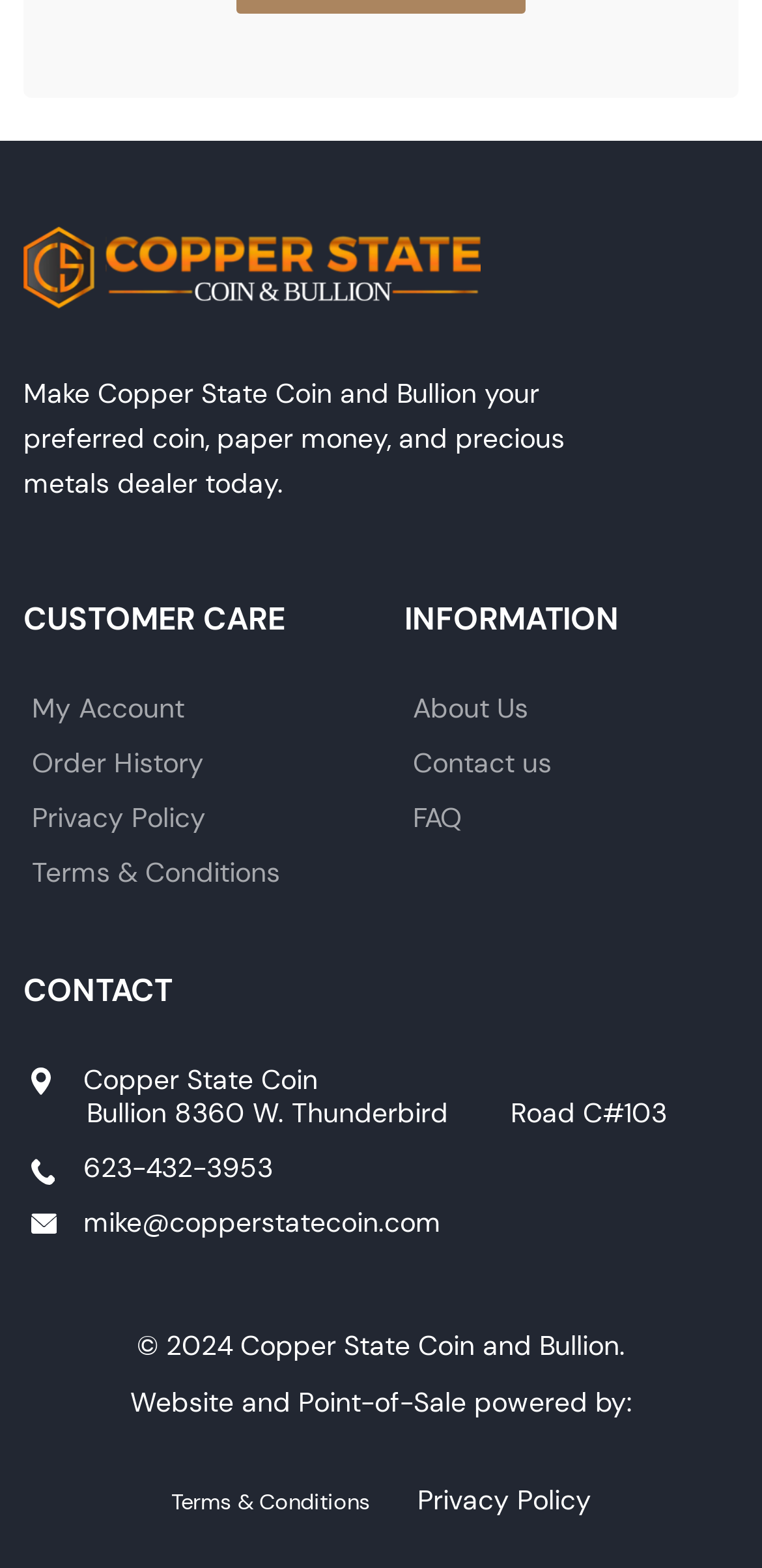What are the contact details of the company?
Deliver a detailed and extensive answer to the question.

The contact details can be found in the 'CONTACT' section, which includes a phone number '623-432-3953' and an email 'mike@copperstatecoin.com'.